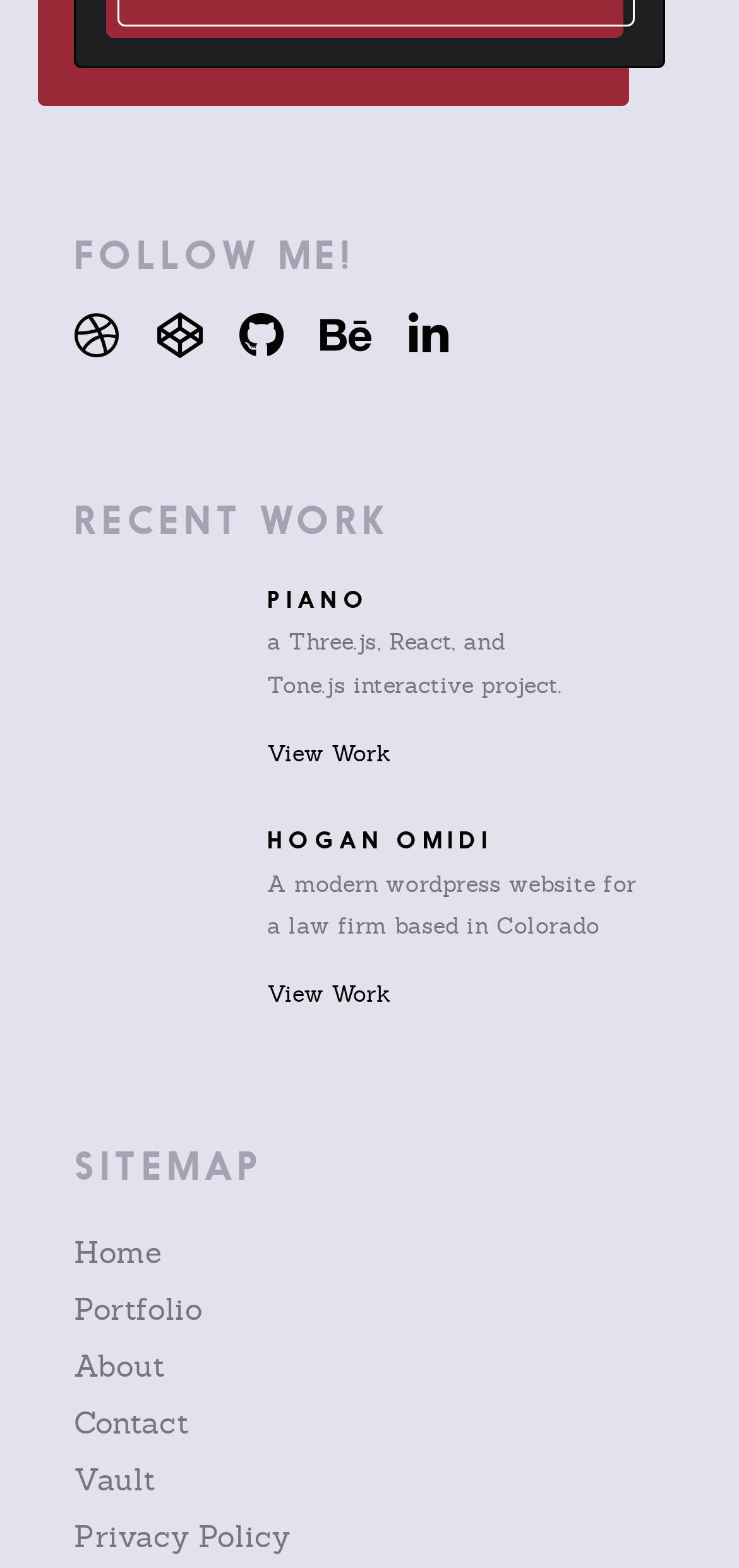Please look at the image and answer the question with a detailed explanation: How many projects are displayed on the webpage?

I counted the number of figure elements, which represent the projects, and found that there are 2 of them.